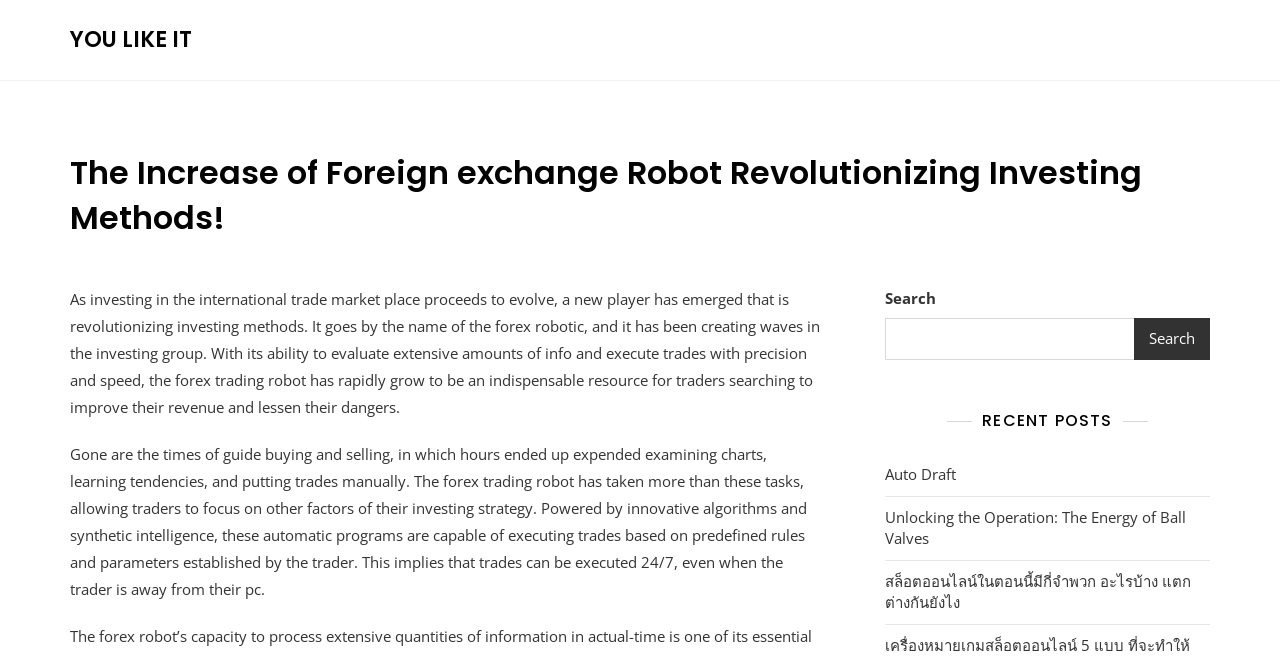Give a concise answer using only one word or phrase for this question:
What is located below the search bar?

Recent posts